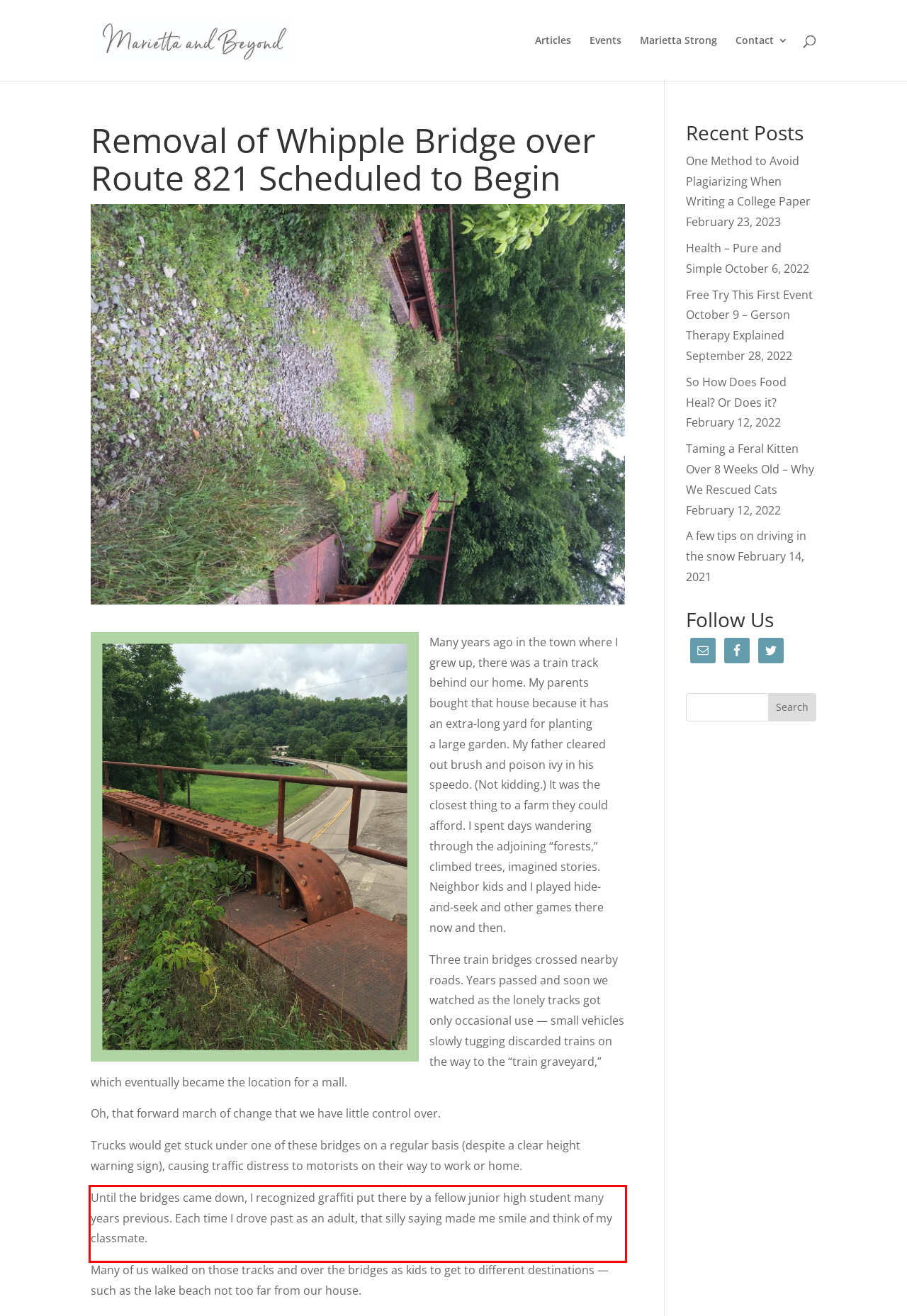You are provided with a screenshot of a webpage that includes a red bounding box. Extract and generate the text content found within the red bounding box.

Until the bridges came down, I recognized graffiti put there by a fellow junior high student many years previous. Each time I drove past as an adult, that silly saying made me smile and think of my classmate.